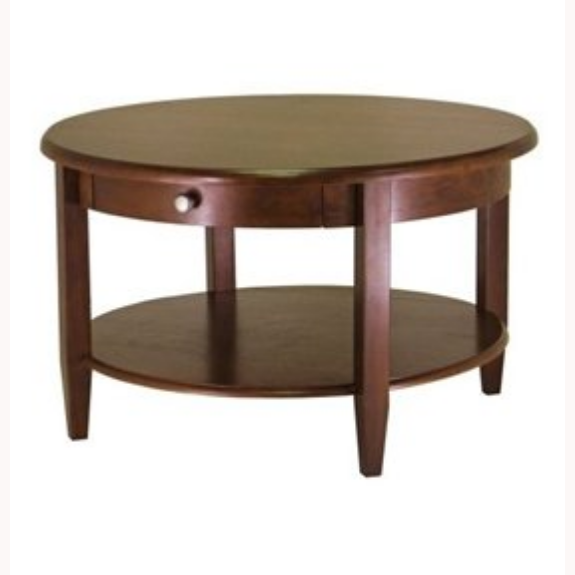Give an elaborate caption for the image.

The image features the "LordBee Classic New Chic Useful Circular Round Coffee Table," elegantly crafted with an antique walnut finish. This versatile piece combines style and functionality, showcasing a smooth, round tabletop that is complemented by a hidden drawer for convenient storage. Beneath the tabletop, an open shelf provides additional space for displaying books or decorative items. Standing at 18 inches high and with a diameter of 30 inches, this coffee table is designed to seamlessly fit into various living room settings, adding a touch of classic beauty to your home. Assembly is required for this sturdy wooden furniture, making it both a practical and attractive choice for any space.